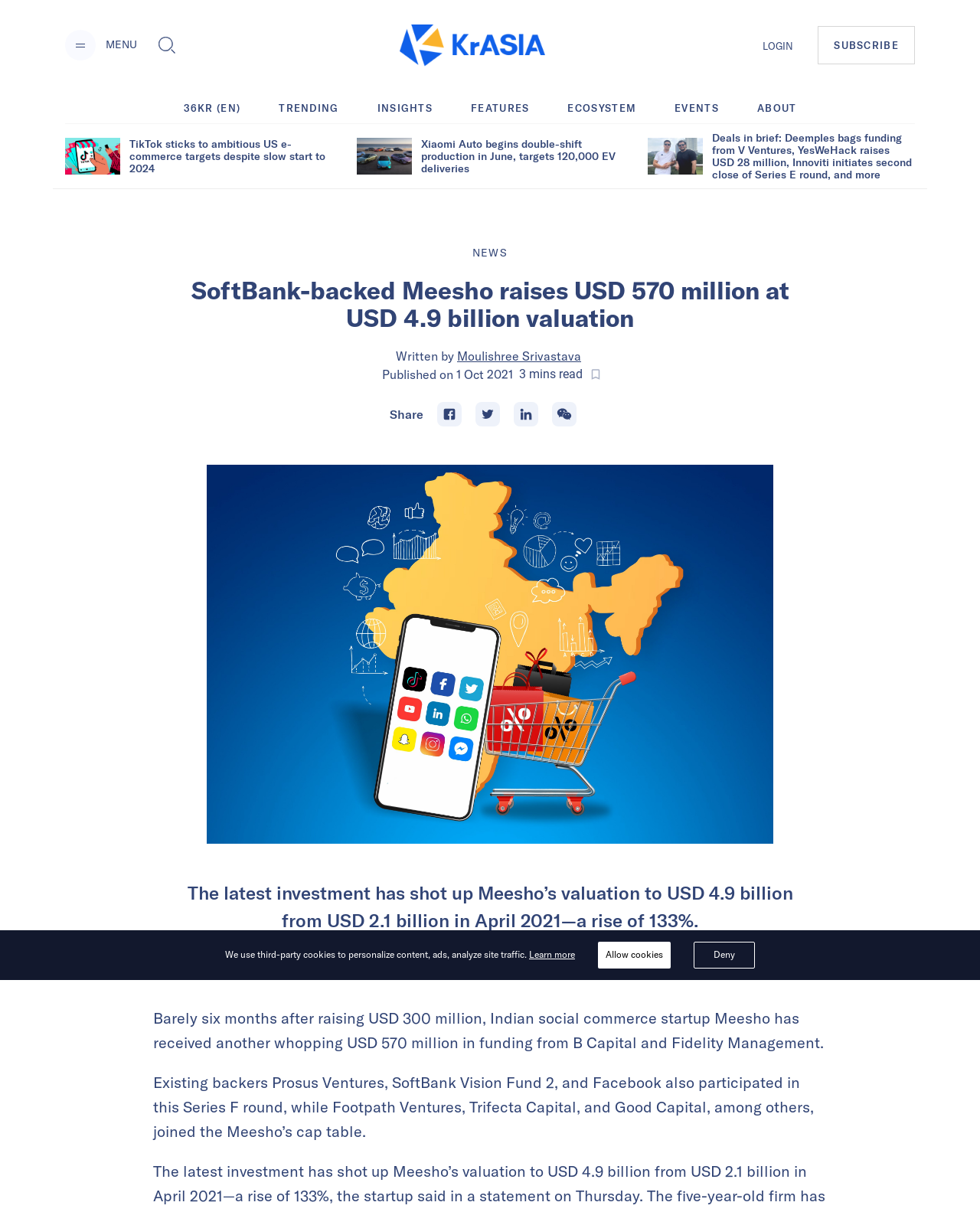Locate and extract the headline of this webpage.

SoftBank-backed Meesho raises USD 570 million at USD 4.9 billion valuation